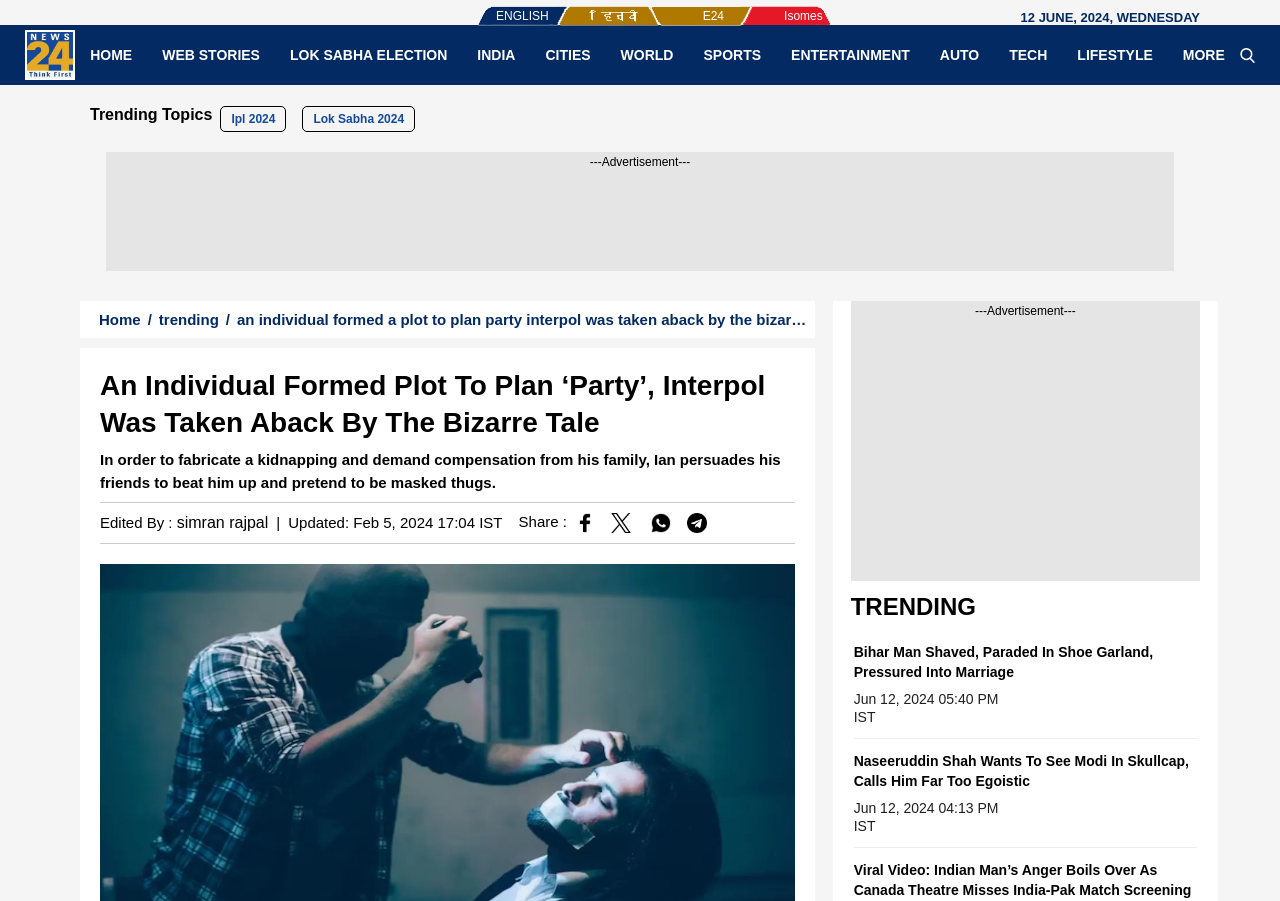Can you identify the bounding box coordinates of the clickable region needed to carry out this instruction: 'Read the trending topic 'An Individual Formed Plot To Plan ‘Party’, Interpol Was Taken Aback By The Bizarre Tale''? The coordinates should be four float numbers within the range of 0 to 1, stated as [left, top, right, bottom].

[0.078, 0.409, 0.621, 0.49]